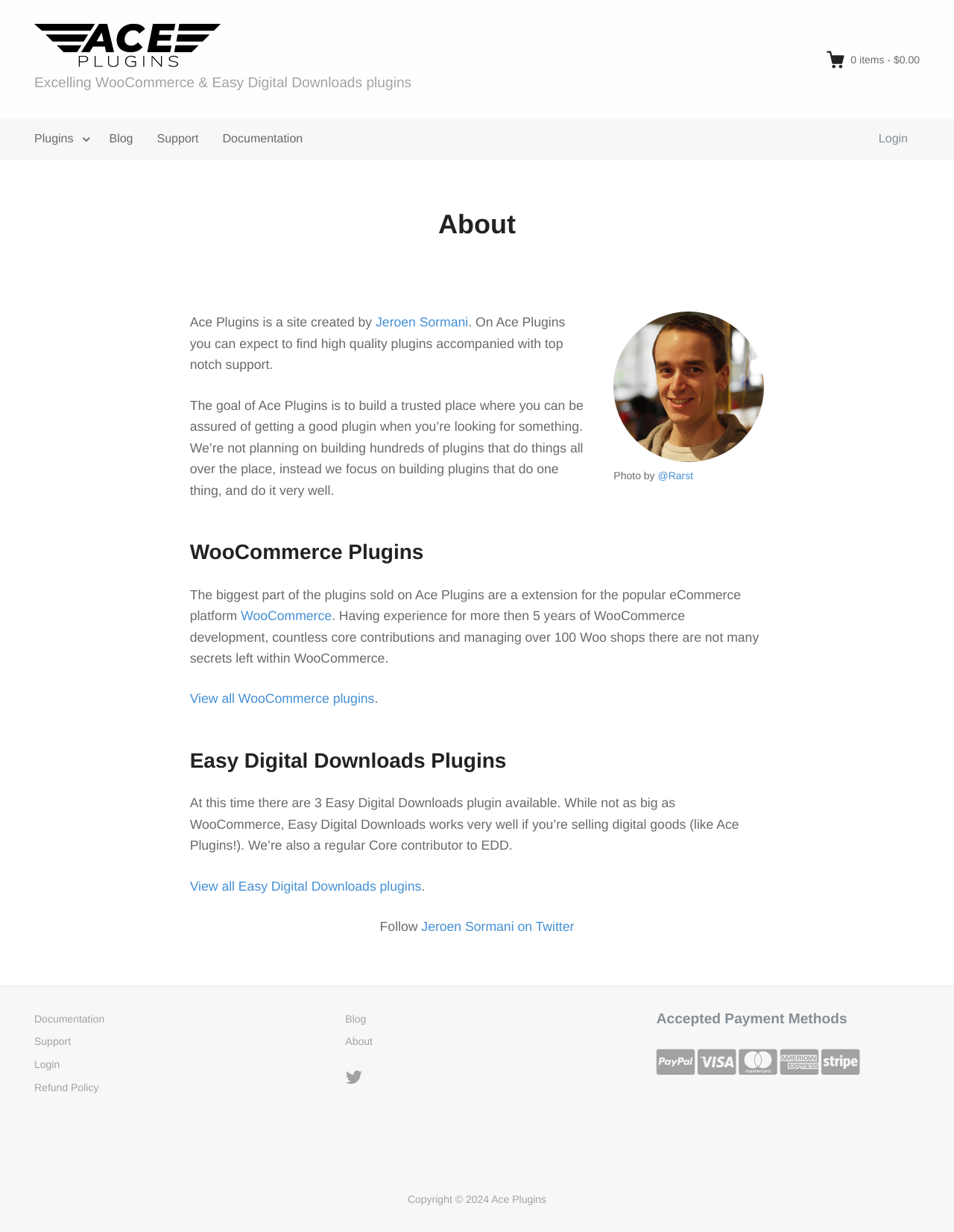How many types of plugins are mentioned on the webpage?
Using the details from the image, give an elaborate explanation to answer the question.

The webpage mentions WooCommerce plugins and Easy Digital Downloads plugins, which are two types of plugins available on the site.